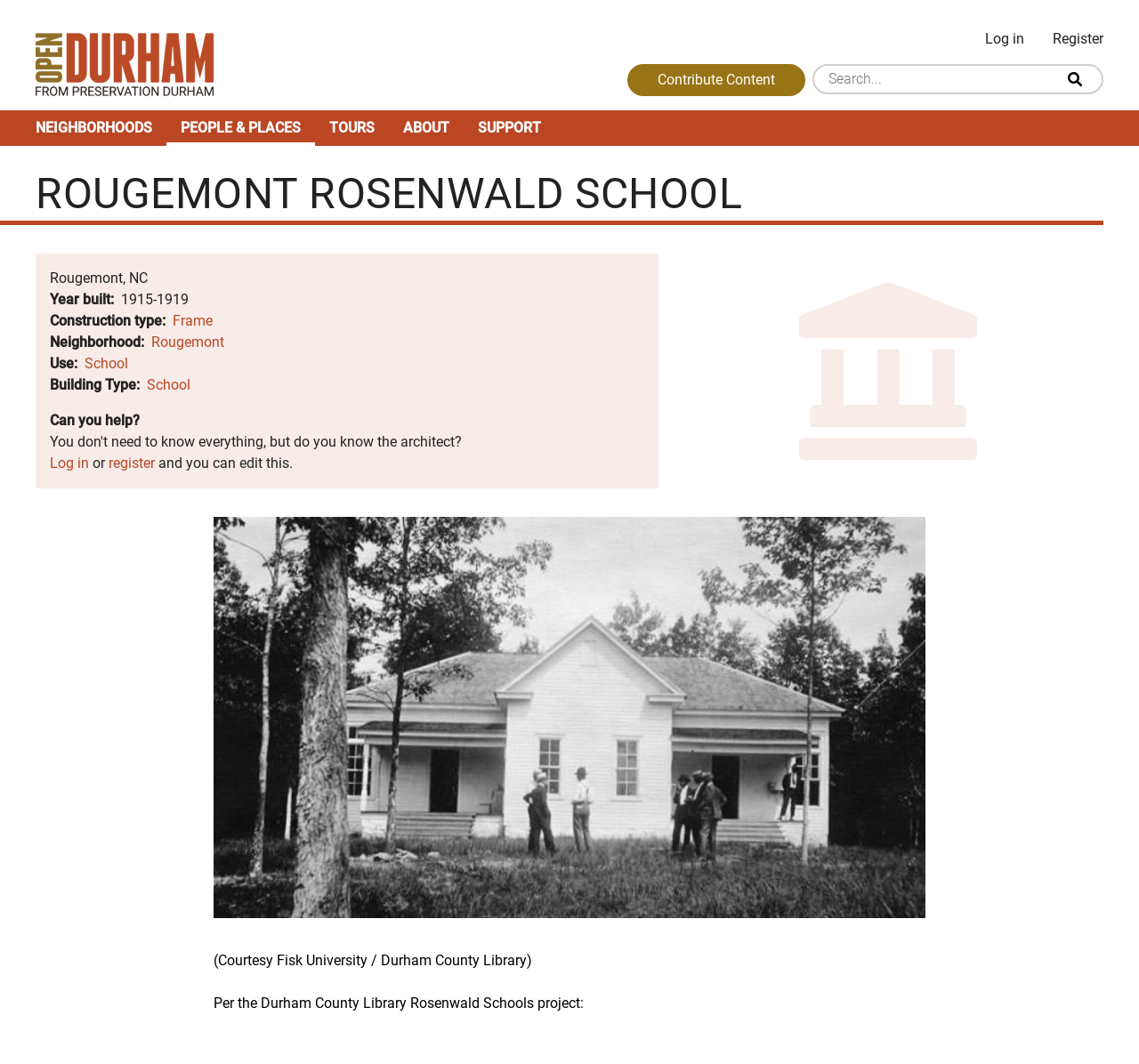Pinpoint the bounding box coordinates of the clickable area needed to execute the instruction: "Contribute content to the website". The coordinates should be specified as four float numbers between 0 and 1, i.e., [left, top, right, bottom].

[0.551, 0.06, 0.707, 0.09]